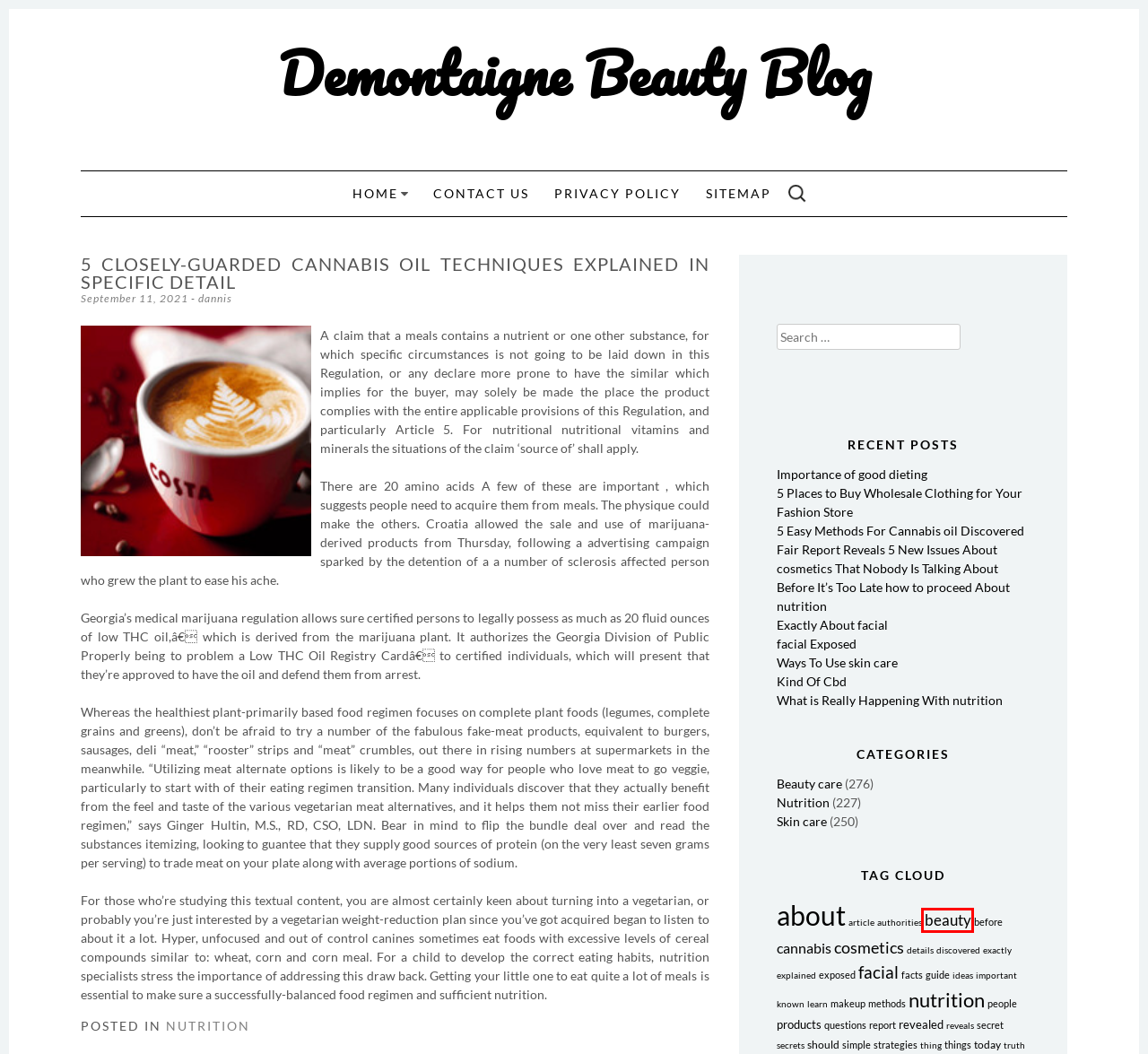Review the screenshot of a webpage containing a red bounding box around an element. Select the description that best matches the new webpage after clicking the highlighted element. The options are:
A. dannis | Demontaigne Beauty Blog
B. today | Demontaigne Beauty Blog
C. facial | Demontaigne Beauty Blog
D. 5 Easy Methods For Cannabis oil Discovered | Demontaigne Beauty Blog
E. explained | Demontaigne Beauty Blog
F. Ways To Use skin care | Demontaigne Beauty Blog
G. Exactly About facial | Demontaigne Beauty Blog
H. beauty | Demontaigne Beauty Blog

H